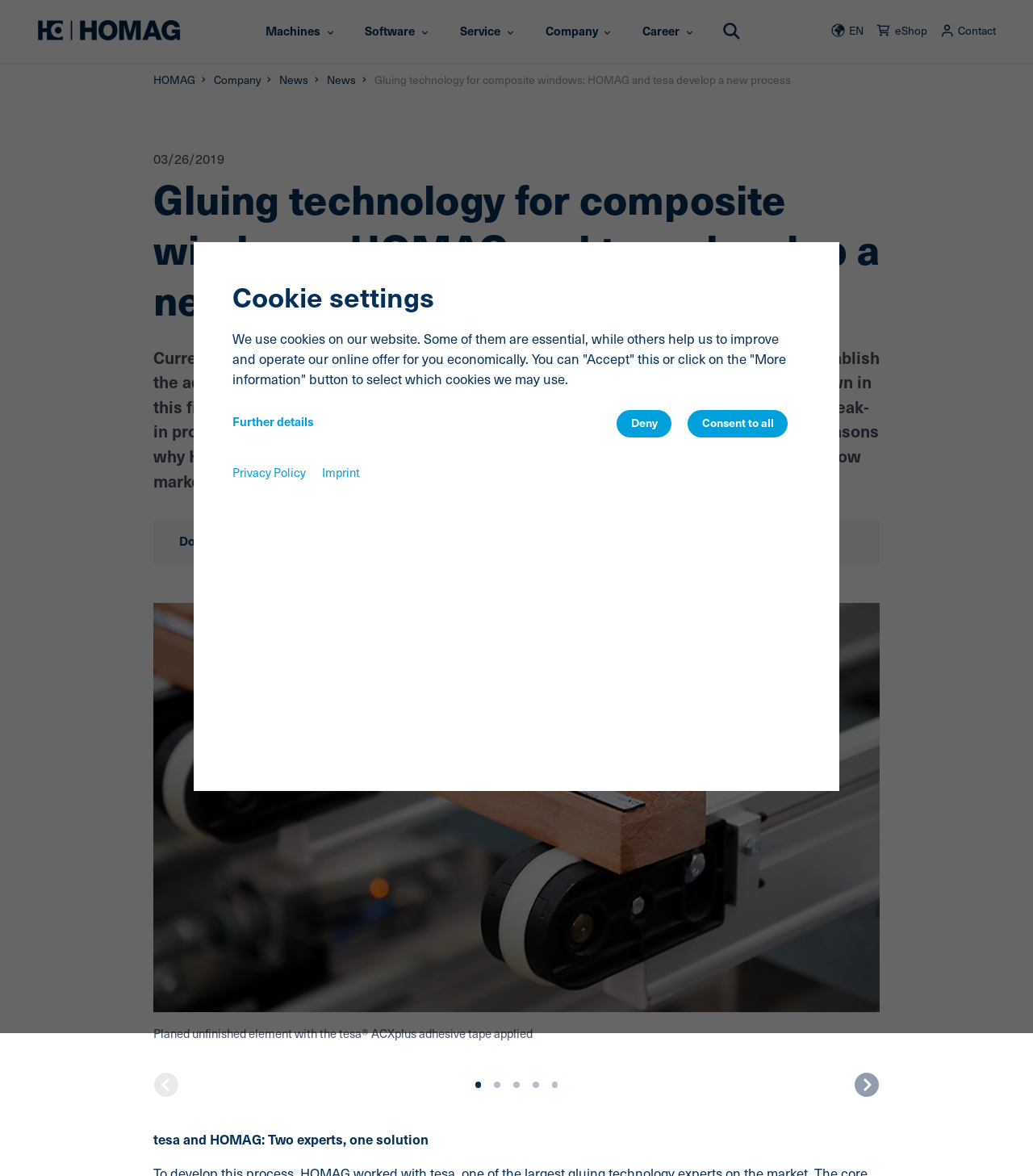Please determine the bounding box coordinates for the element that should be clicked to follow these instructions: "Go to the next slide".

[0.827, 0.911, 0.852, 0.933]